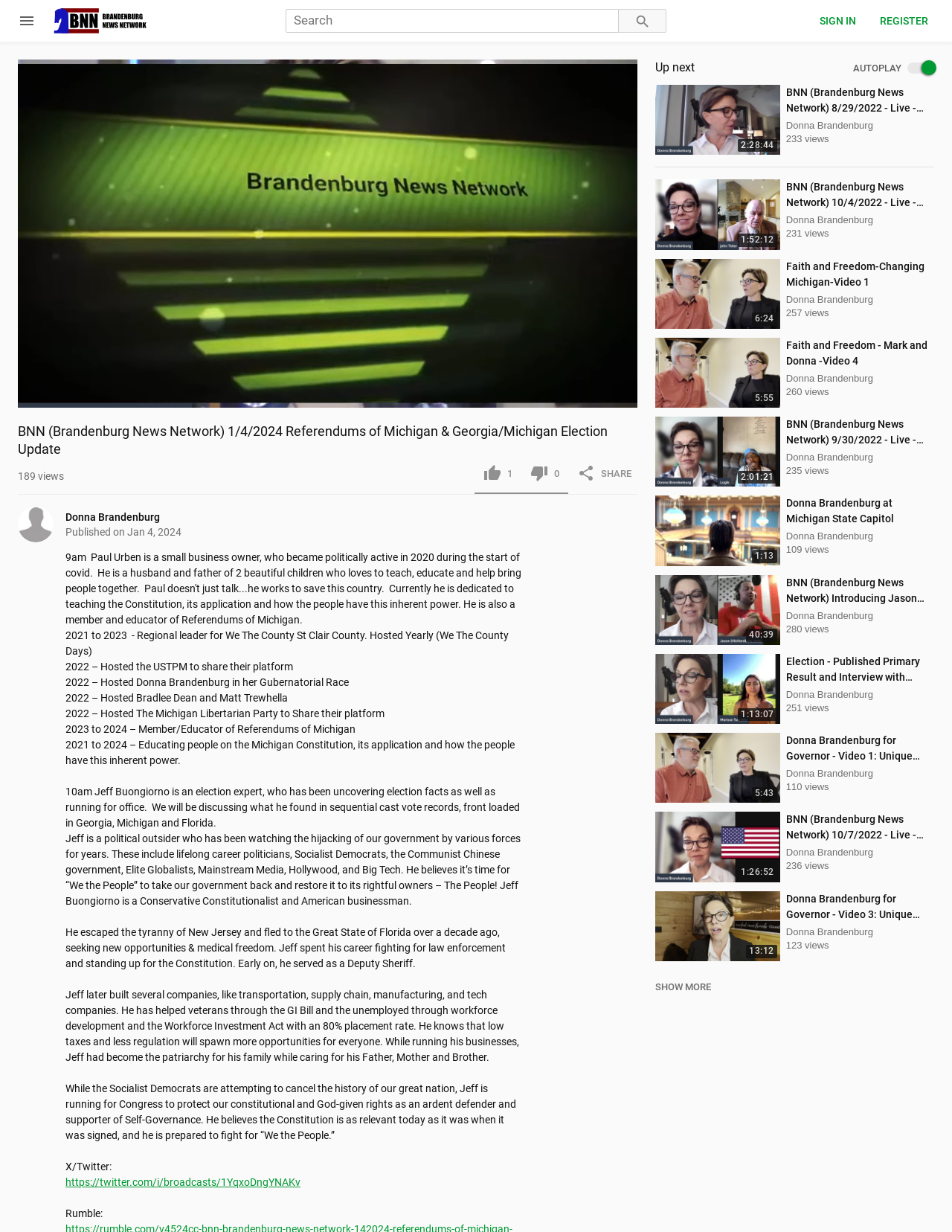Can you show the bounding box coordinates of the region to click on to complete the task described in the instruction: "sign in"?

[0.848, 0.007, 0.912, 0.027]